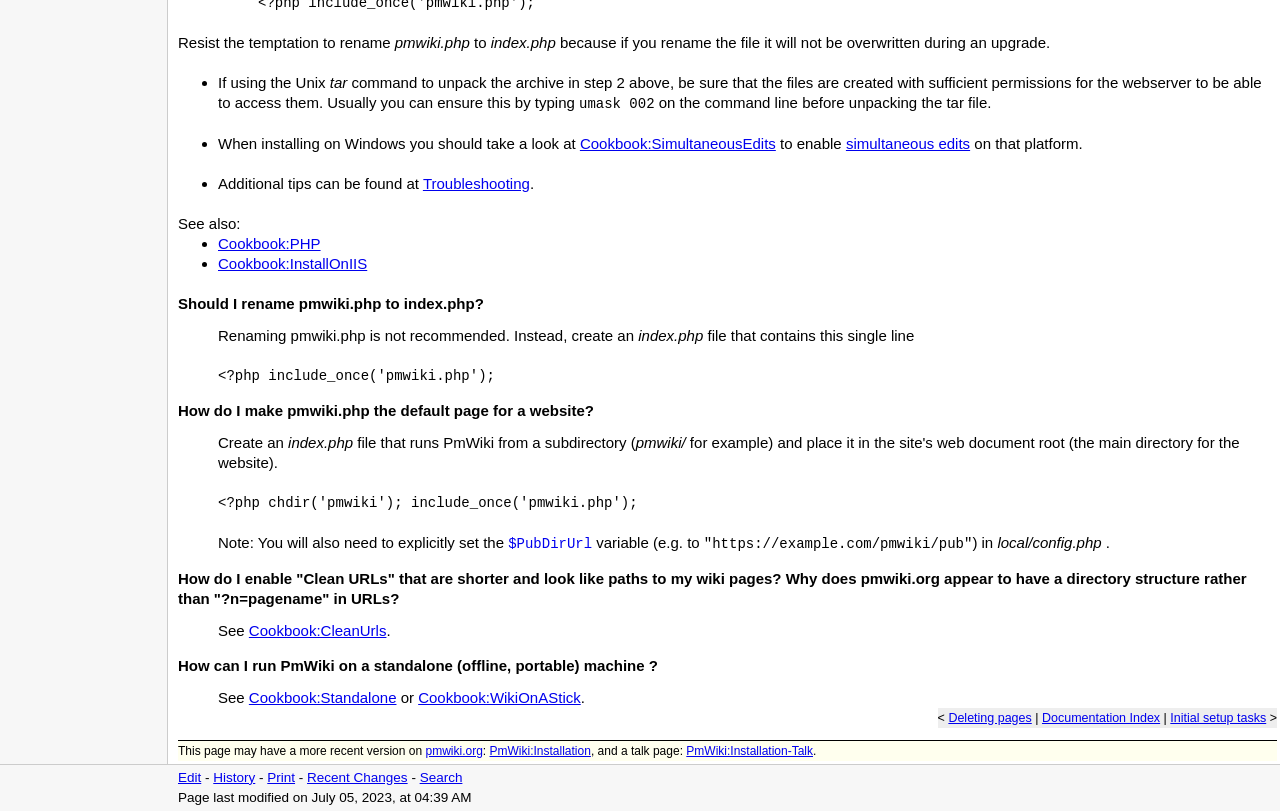Where can additional tips be found?
Offer a detailed and full explanation in response to the question.

The webpage suggests that additional tips can be found at the Troubleshooting page, which is linked from the current page.